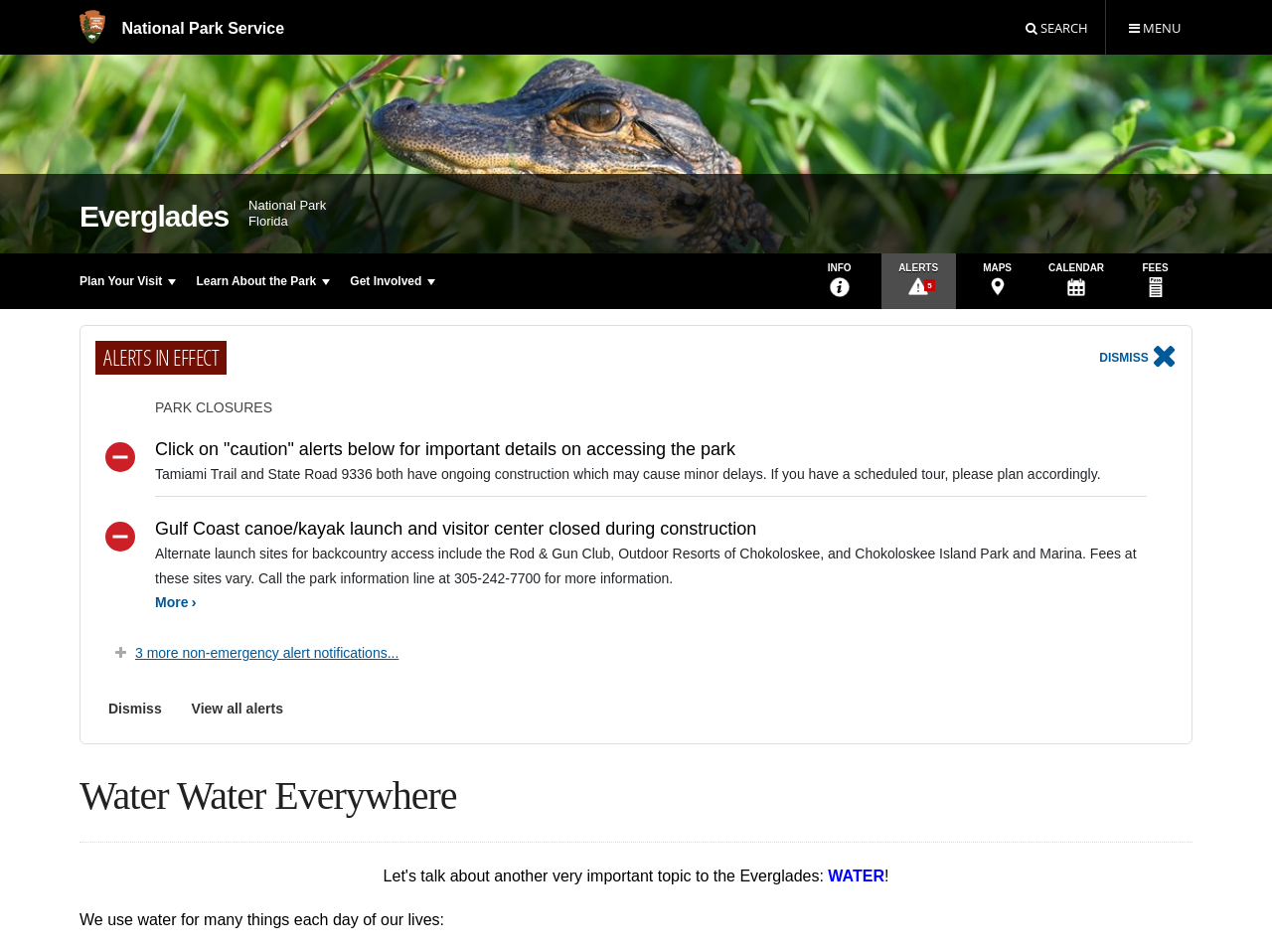Could you provide the bounding box coordinates for the portion of the screen to click to complete this instruction: "Search for something"?

[0.792, 0.0, 0.869, 0.057]